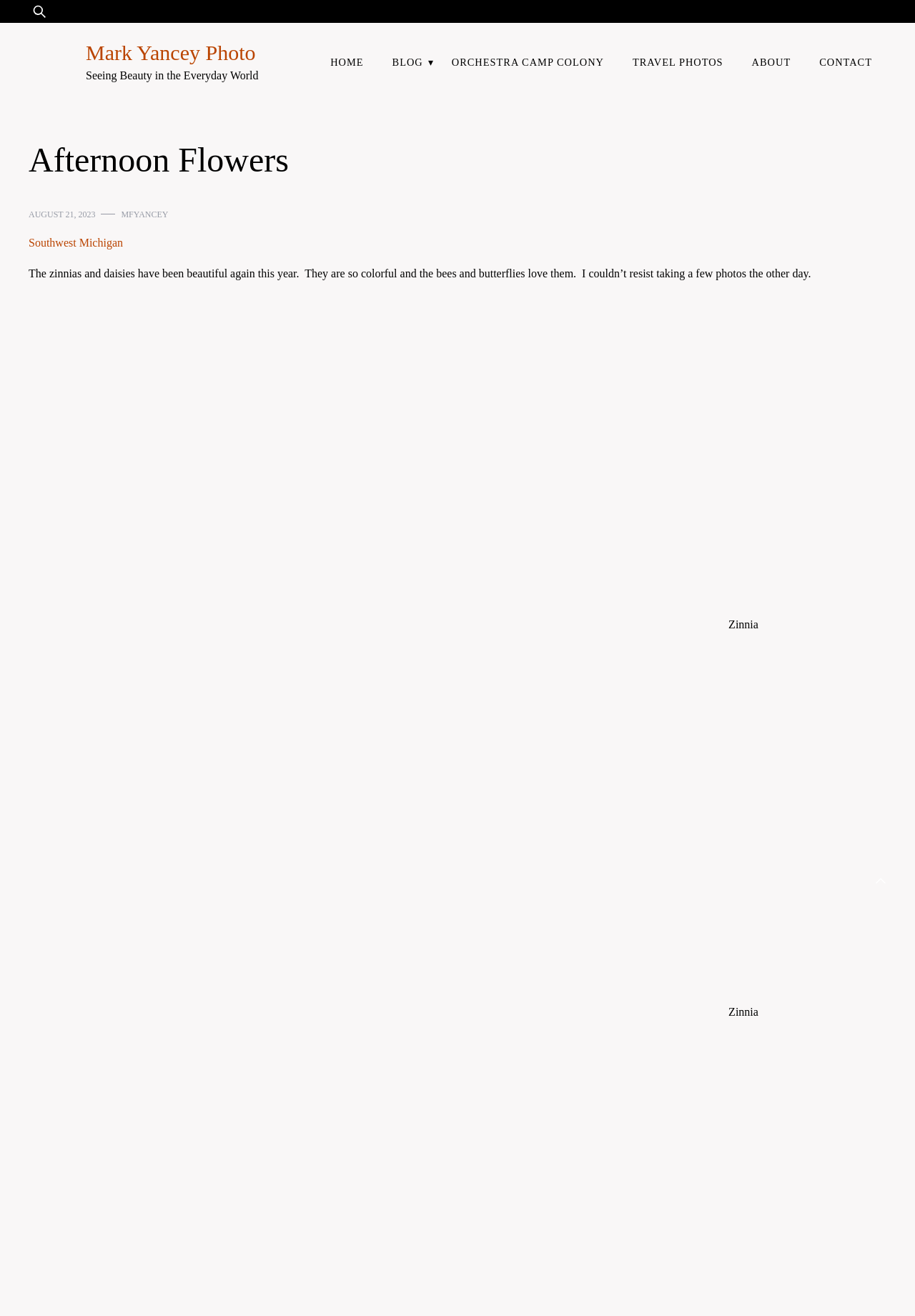Show the bounding box coordinates of the region that should be clicked to follow the instruction: "view travel photos."

[0.676, 0.036, 0.806, 0.058]